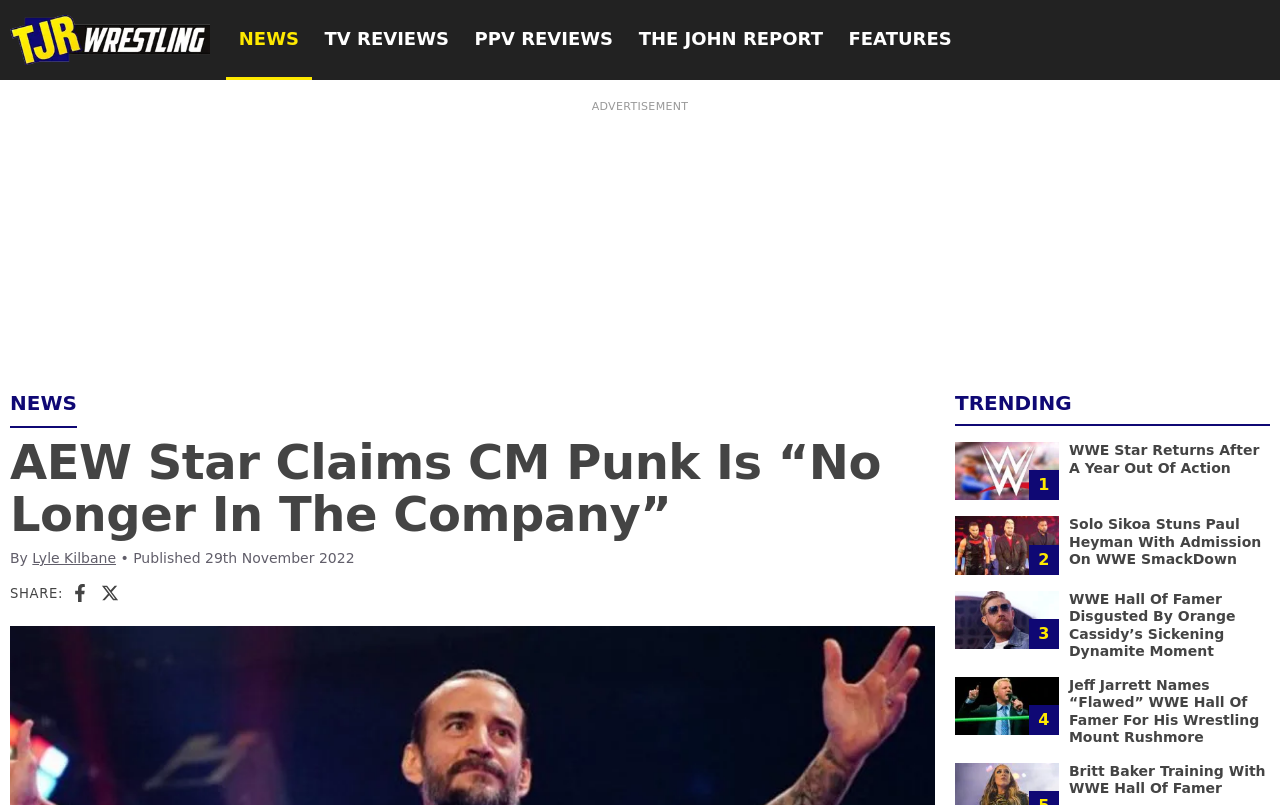What is the purpose of the 'SHARE:' button?
Using the information presented in the image, please offer a detailed response to the question.

The 'SHARE:' button is located near the top of the webpage, and it is accompanied by links to social media platforms such as Facebook and X. This suggests that the purpose of the 'SHARE:' button is to allow users to share the webpage's content on social media.